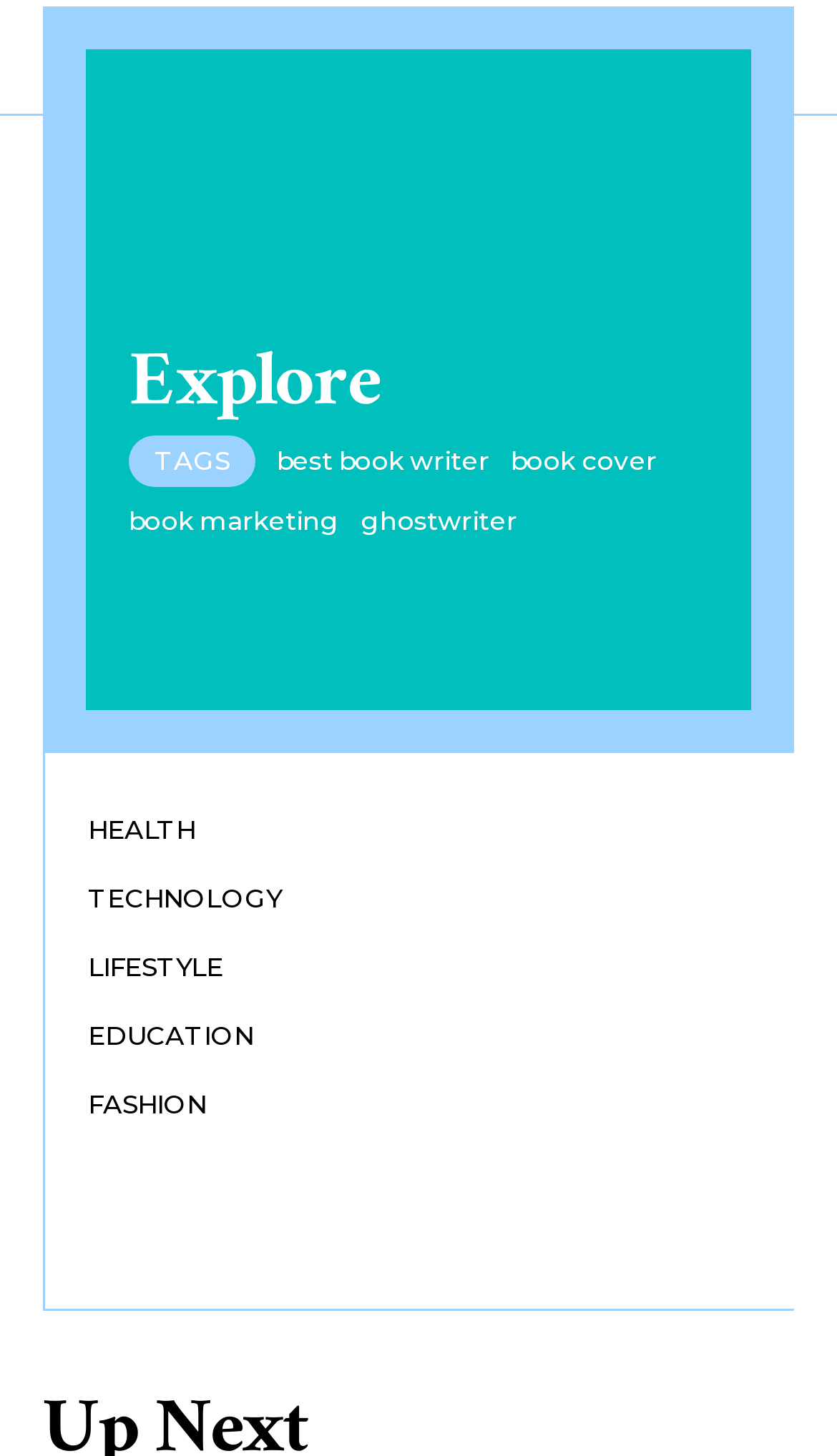How many links are there in the tag section?
Kindly answer the question with as much detail as you can.

There are 4 links in the tag section, namely 'best book writer', 'book cover', 'book marketing', and 'ghostwriter', which are all located at the middle of the webpage.